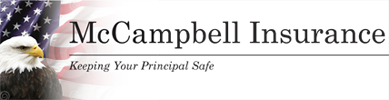Offer an in-depth caption for the image.

This image prominently features the logo of McCampbell Insurance, which includes the company's name in a bold, elegant font that communicates professionalism and trustworthiness. Beneath the name, a tagline reads "Keeping Your Principal Safe," emphasizing the company's commitment to safeguarding their clients' financial interests. The background subtly incorporates an American flag design, symbolizing patriotism and reliability, while an eagle, a symbol of strength and freedom, is positioned on the left side of the logo. Overall, the design conveys a sense of security and dedication to client service in the insurance industry.